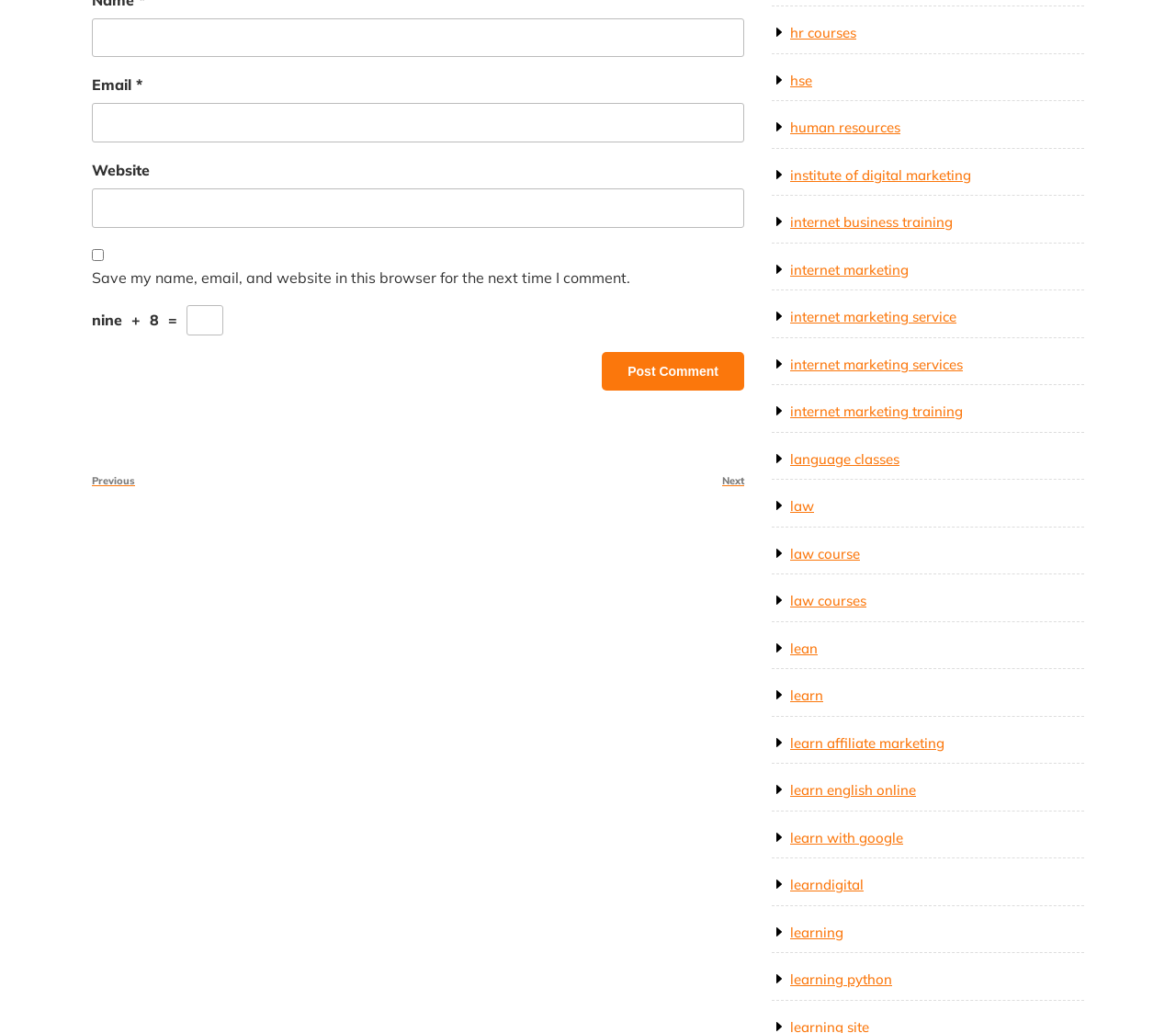Determine the bounding box coordinates of the region I should click to achieve the following instruction: "Input your email". Ensure the bounding box coordinates are four float numbers between 0 and 1, i.e., [left, top, right, bottom].

[0.078, 0.1, 0.633, 0.138]